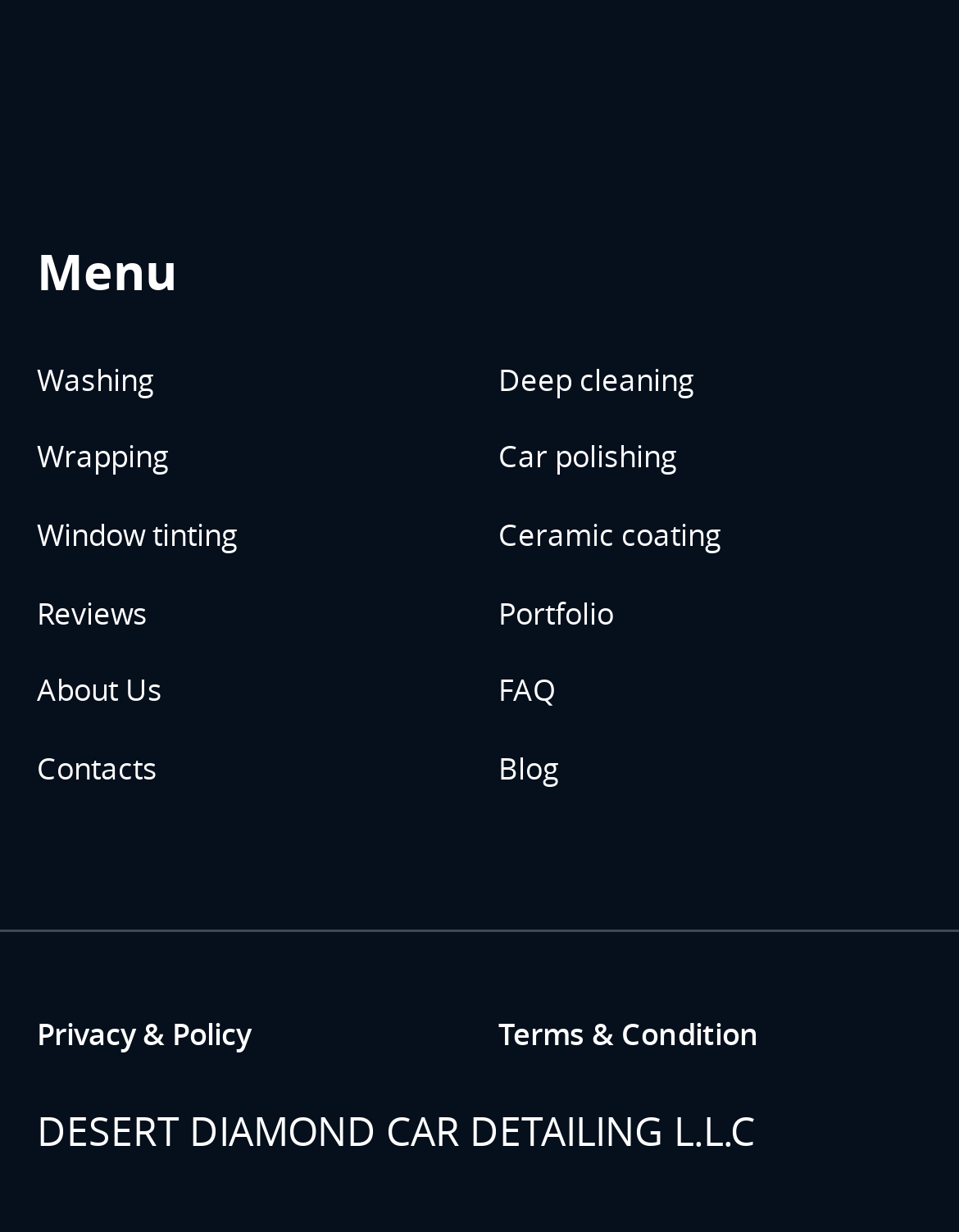Please locate the bounding box coordinates of the element that should be clicked to complete the given instruction: "Go to Blog".

[0.519, 0.593, 0.962, 0.656]